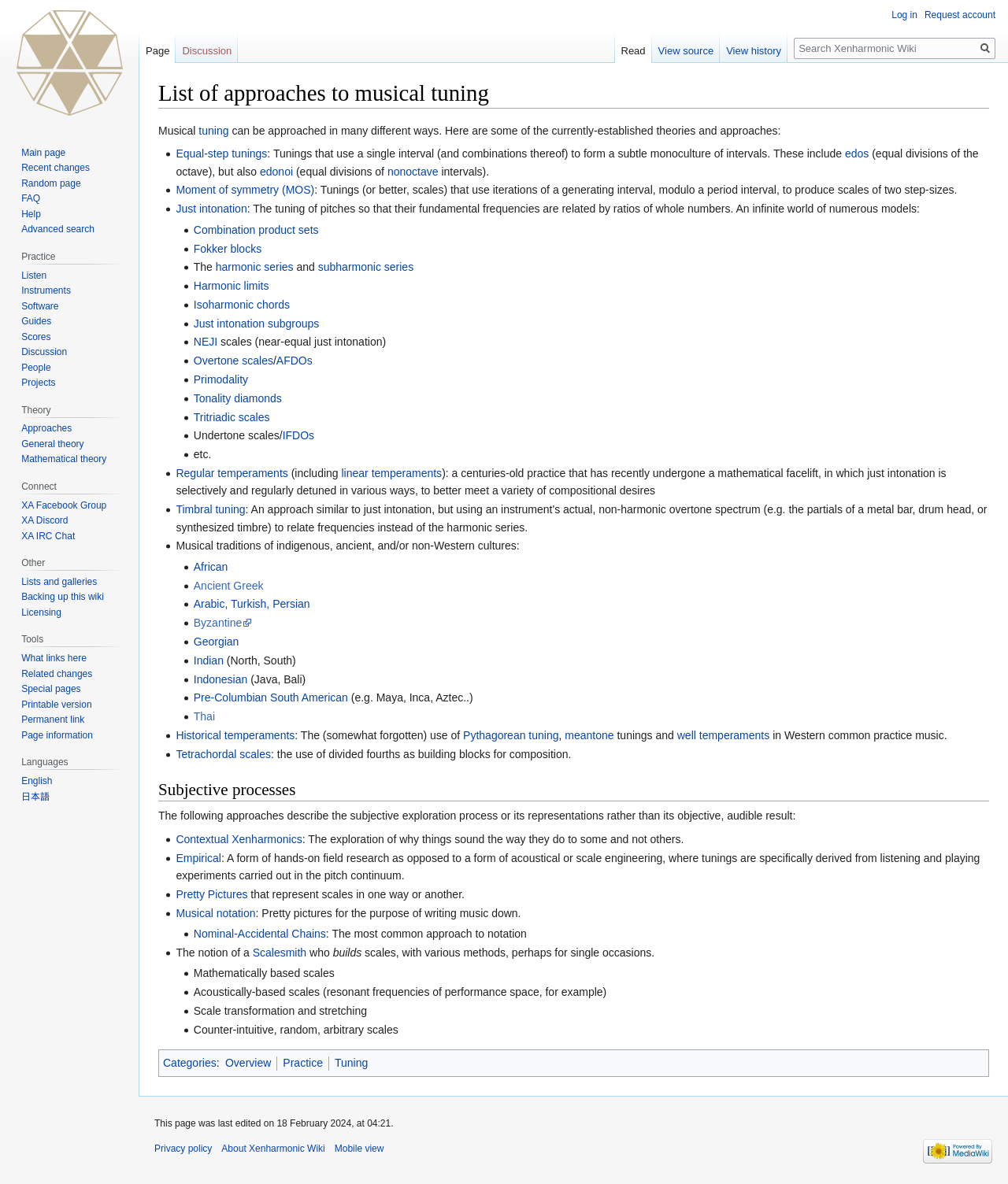Based on the element description Obituaries, identify the bounding box of the UI element in the given webpage screenshot. The coordinates should be in the format (top-left x, top-left y, bottom-right x, bottom-right y) and must be between 0 and 1.

None